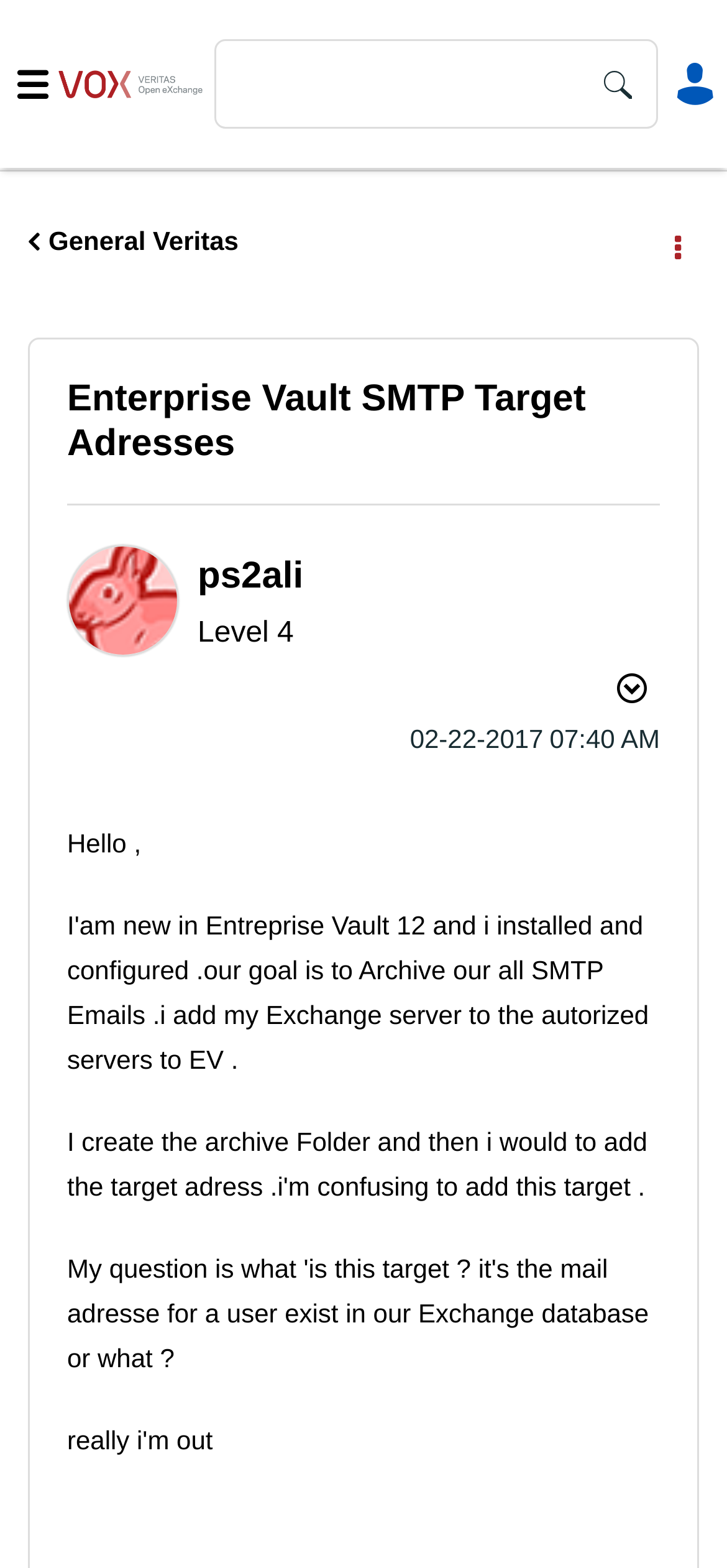Please identify the bounding box coordinates of where to click in order to follow the instruction: "Go to general Veritas".

[0.038, 0.144, 0.328, 0.163]